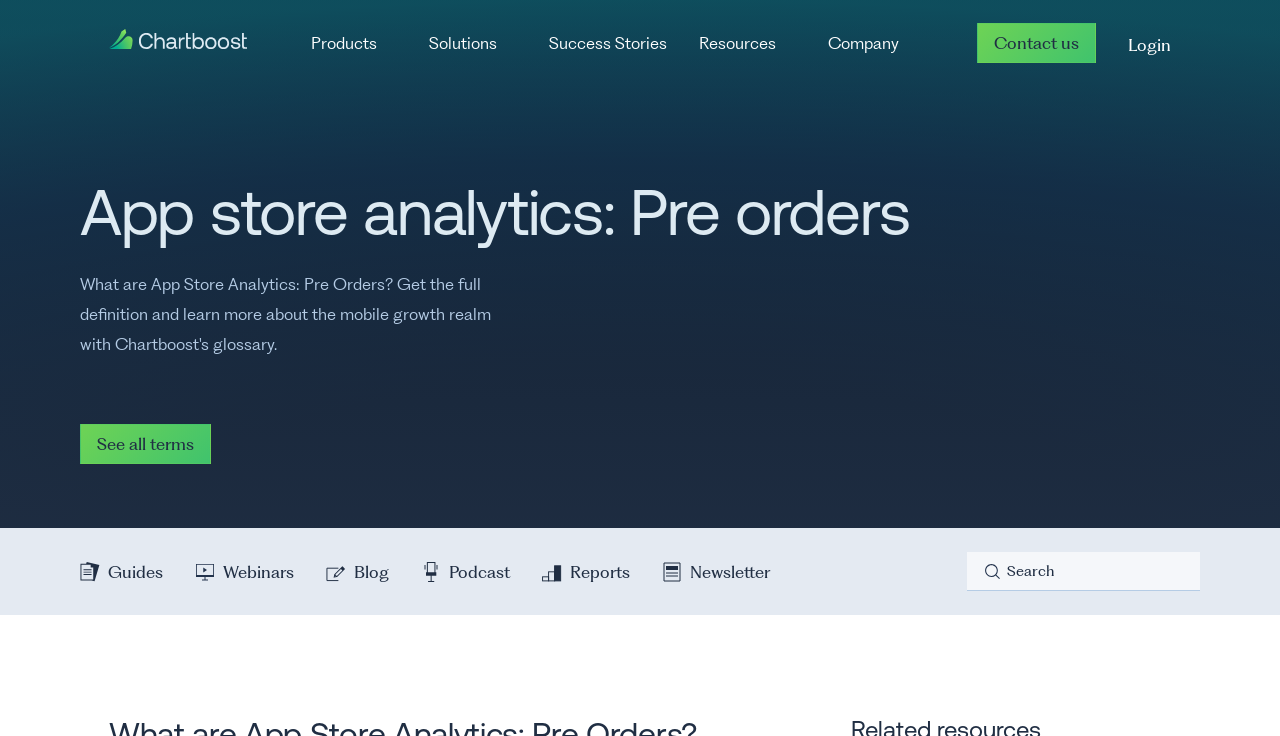How many links are there in the header section?
Please use the visual content to give a single word or phrase answer.

3